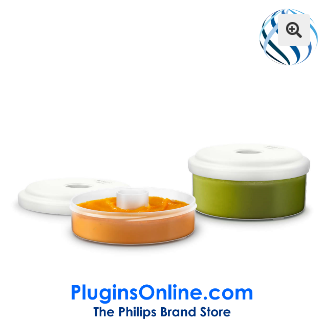Answer the question below with a single word or a brief phrase: 
What is the brand associated with the image?

Philips